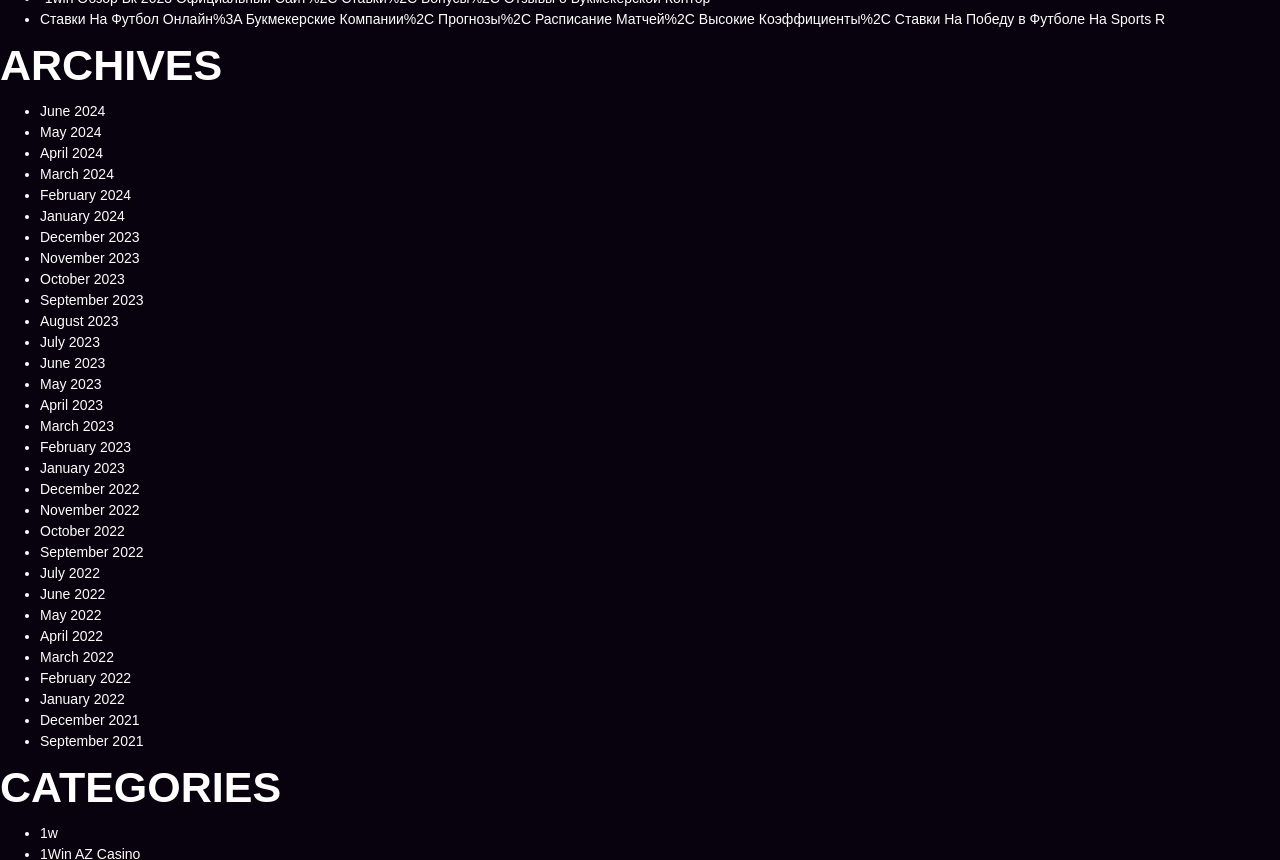What is the earliest month listed on the webpage?
Answer the question using a single word or phrase, according to the image.

December 2021